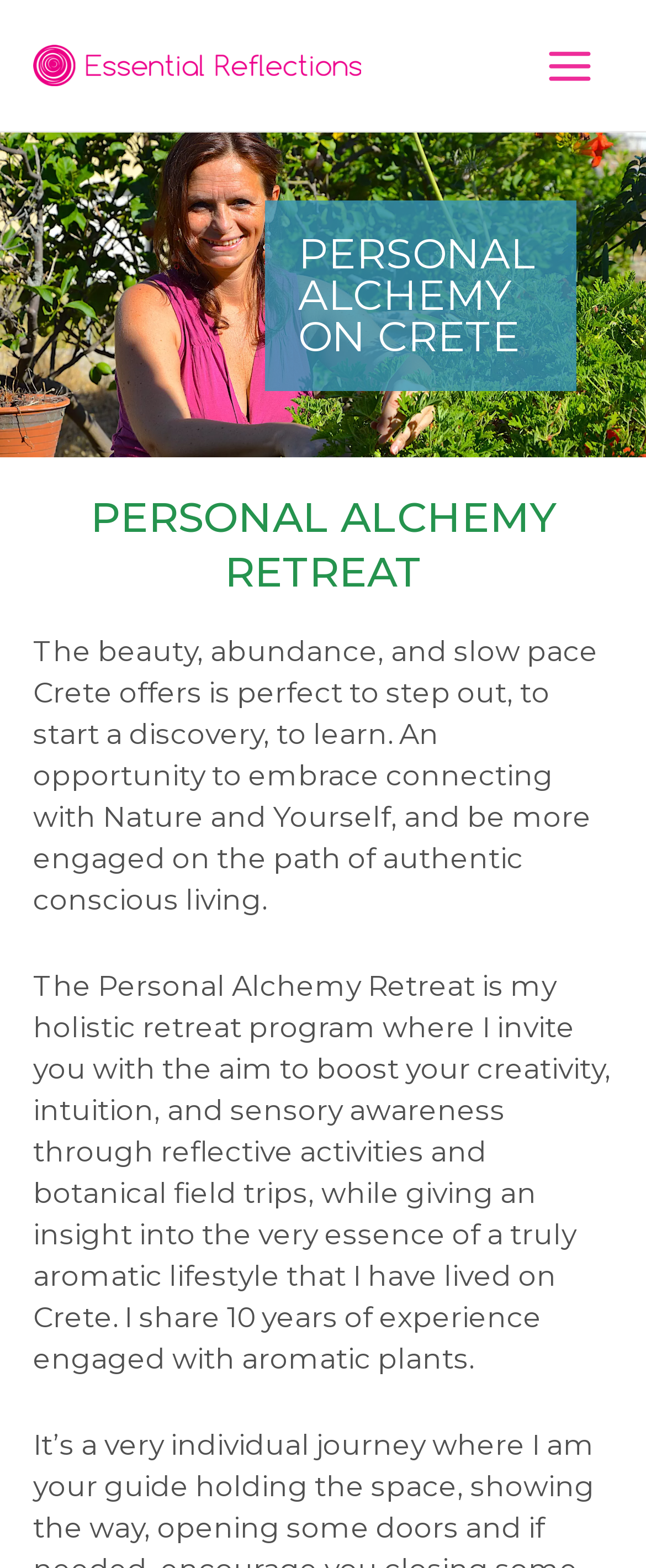How many years of experience does the retreat leader have?
From the screenshot, provide a brief answer in one word or phrase.

10 years